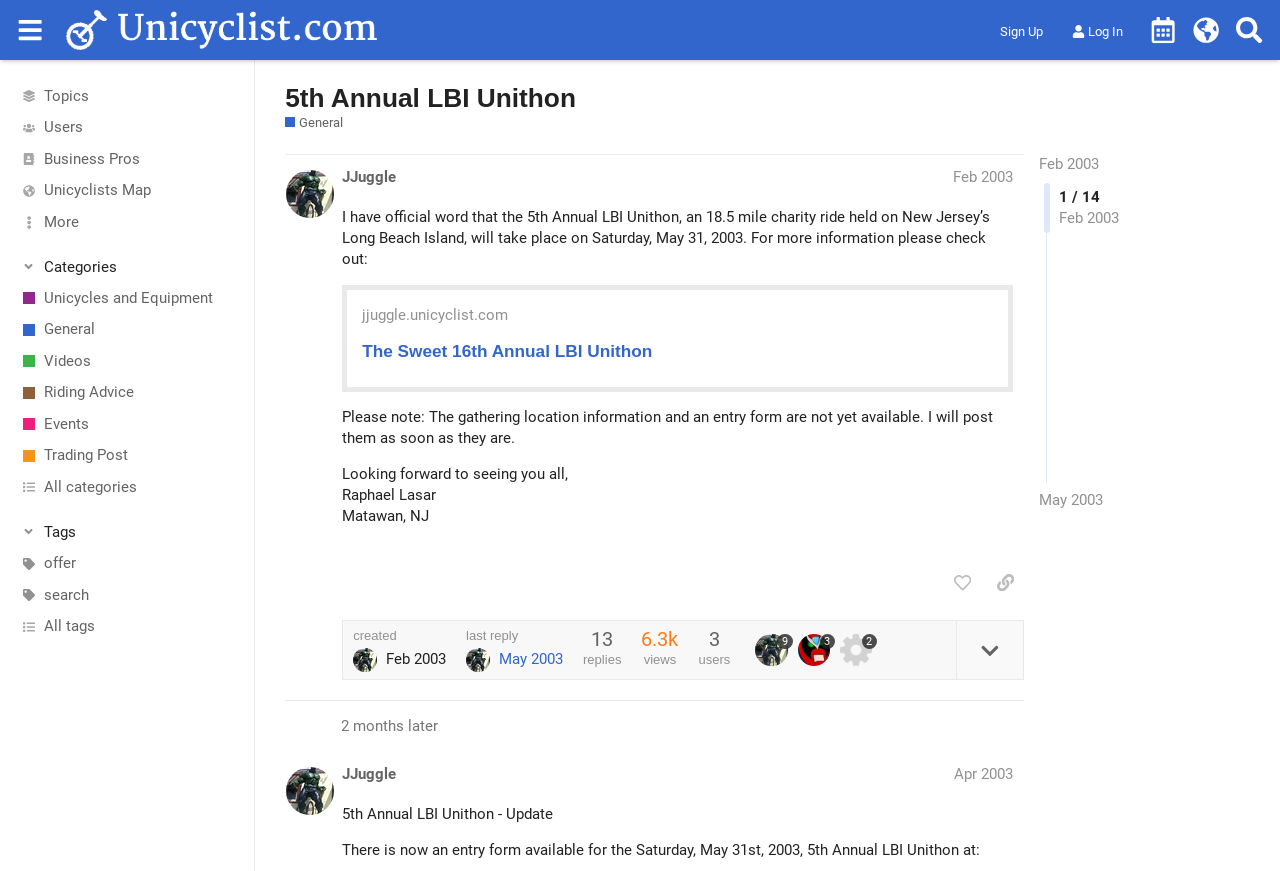Please provide the bounding box coordinates for the UI element as described: "JJuggle". The coordinates must be four floats between 0 and 1, represented as [left, top, right, bottom].

[0.267, 0.877, 0.309, 0.901]